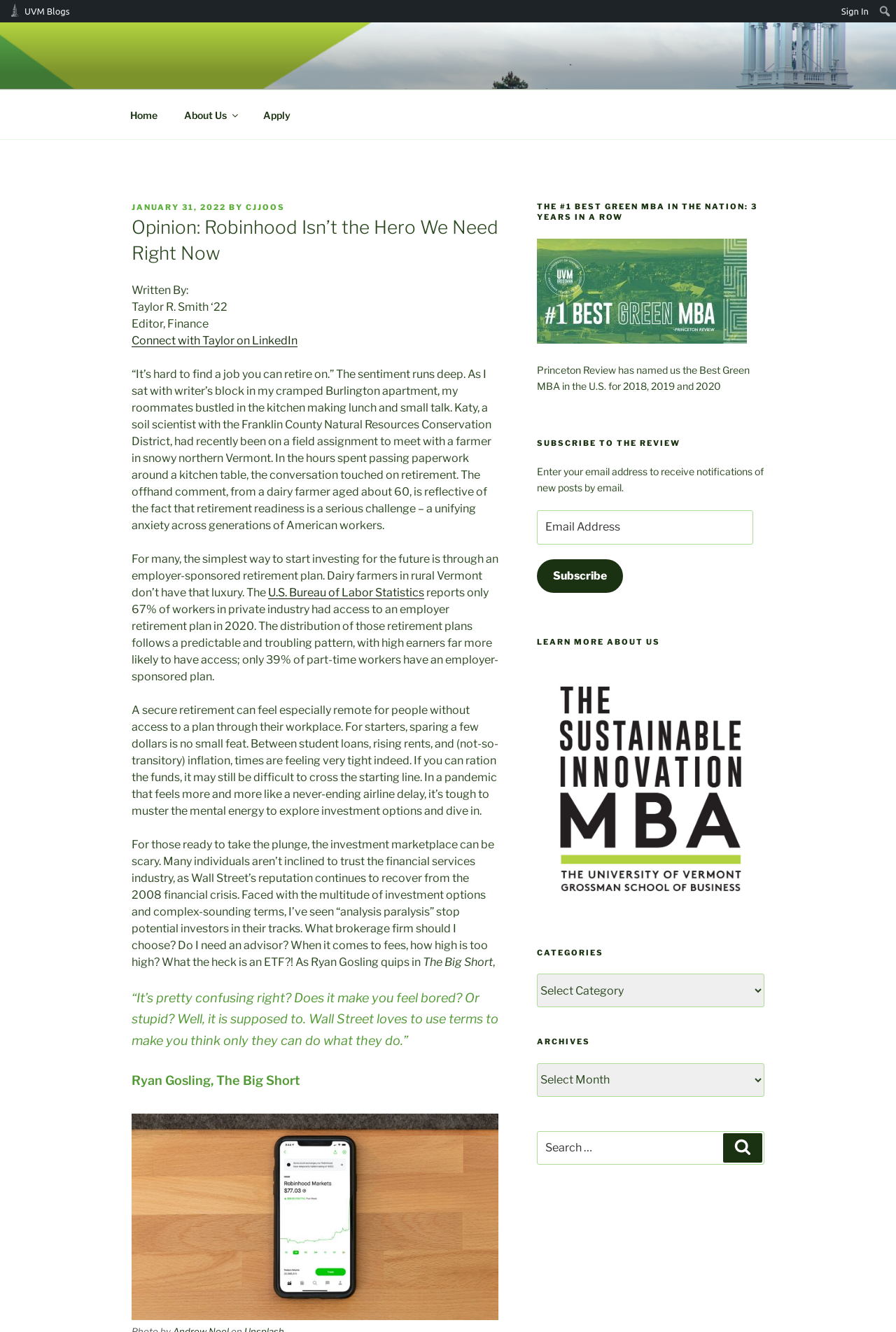What is the topic of the opinion piece?
Answer with a single word or phrase by referring to the visual content.

Retirement readiness